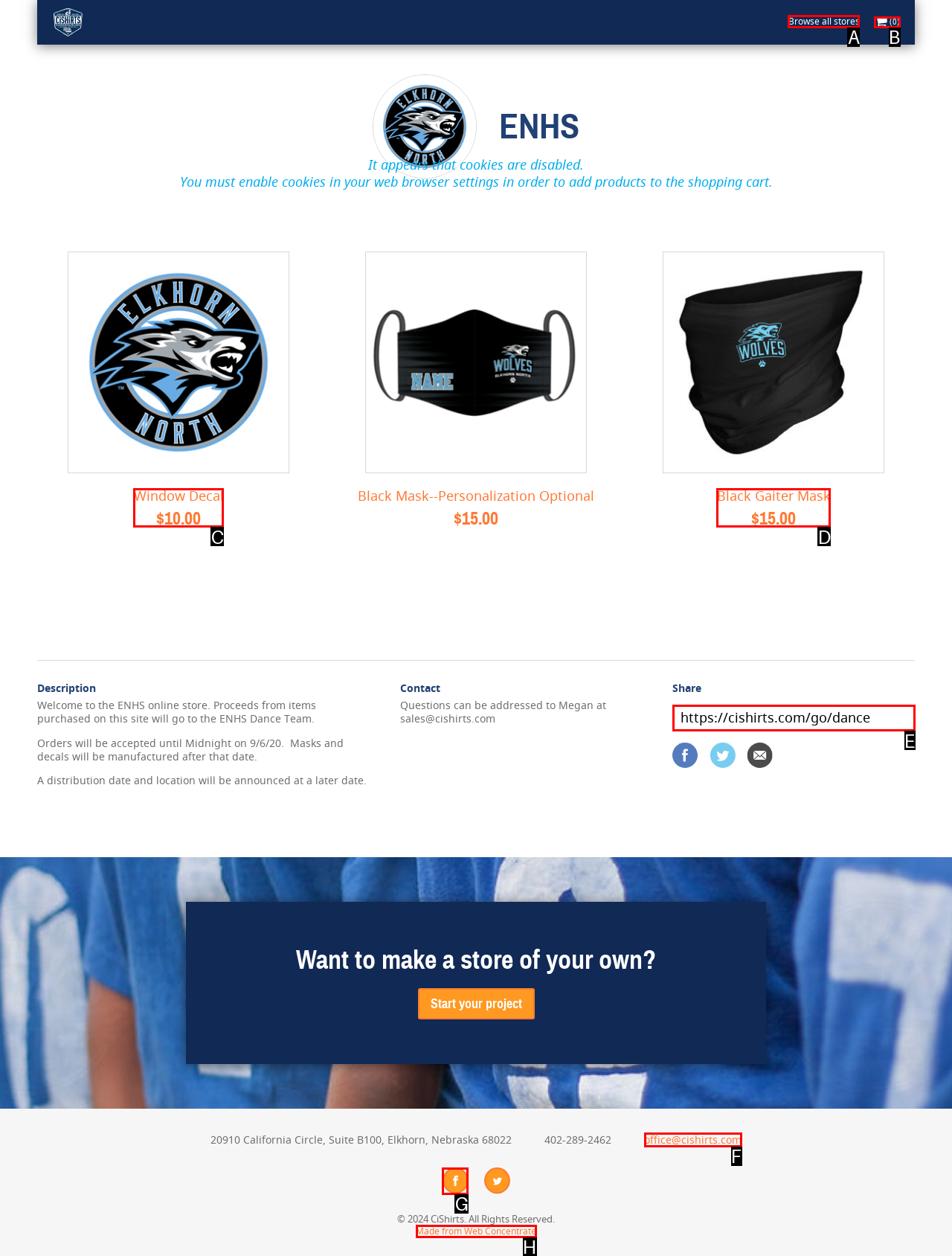Refer to the element description: Browse all stores and identify the matching HTML element. State your answer with the appropriate letter.

A